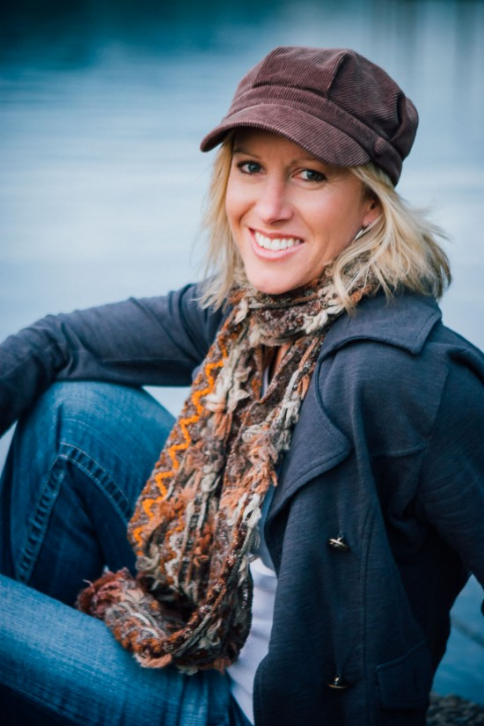Please answer the following question using a single word or phrase: 
Is the background of the image serene?

Yes